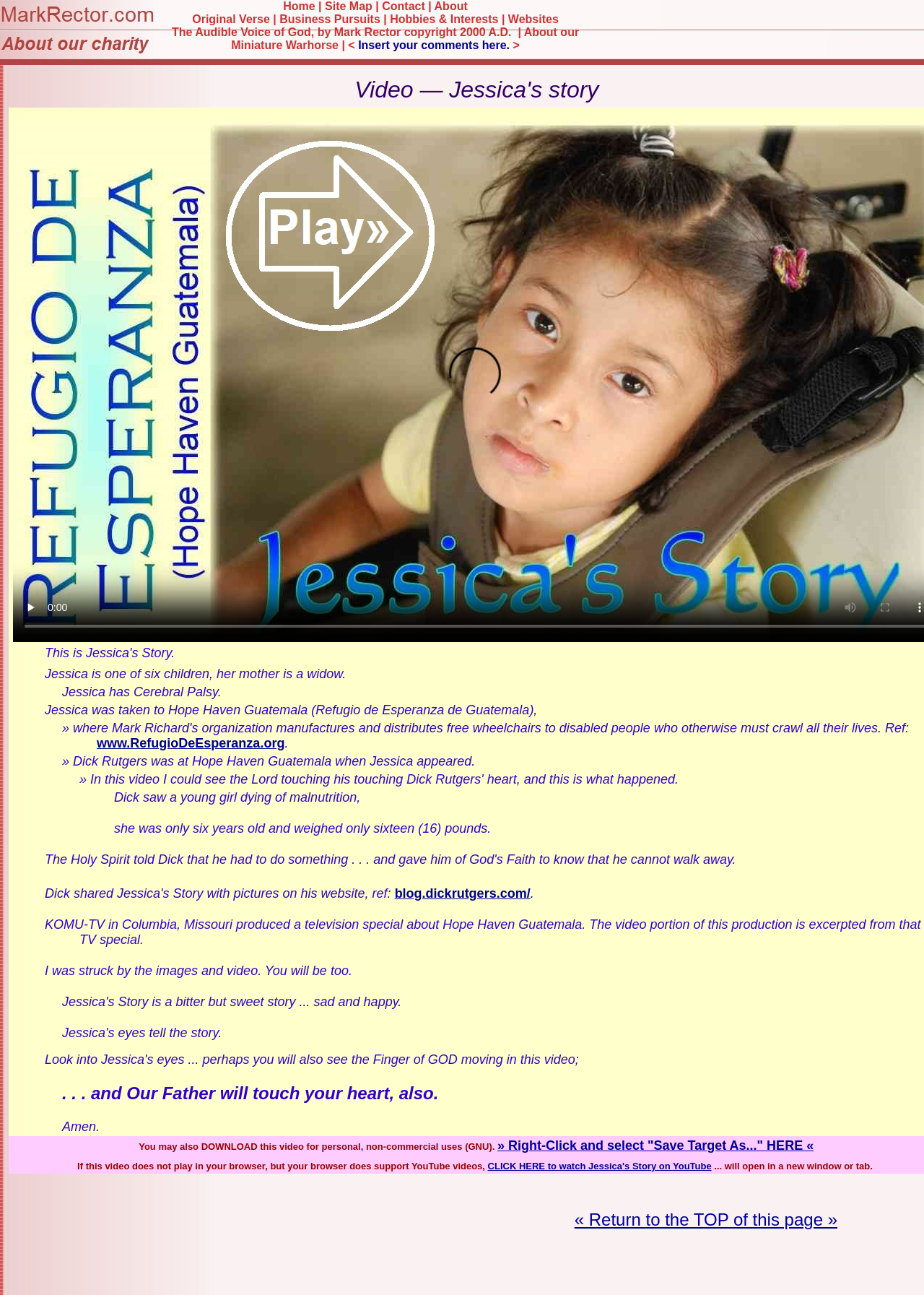Identify the bounding box of the UI element that matches this description: "Site Map".

[0.352, 0.0, 0.403, 0.009]